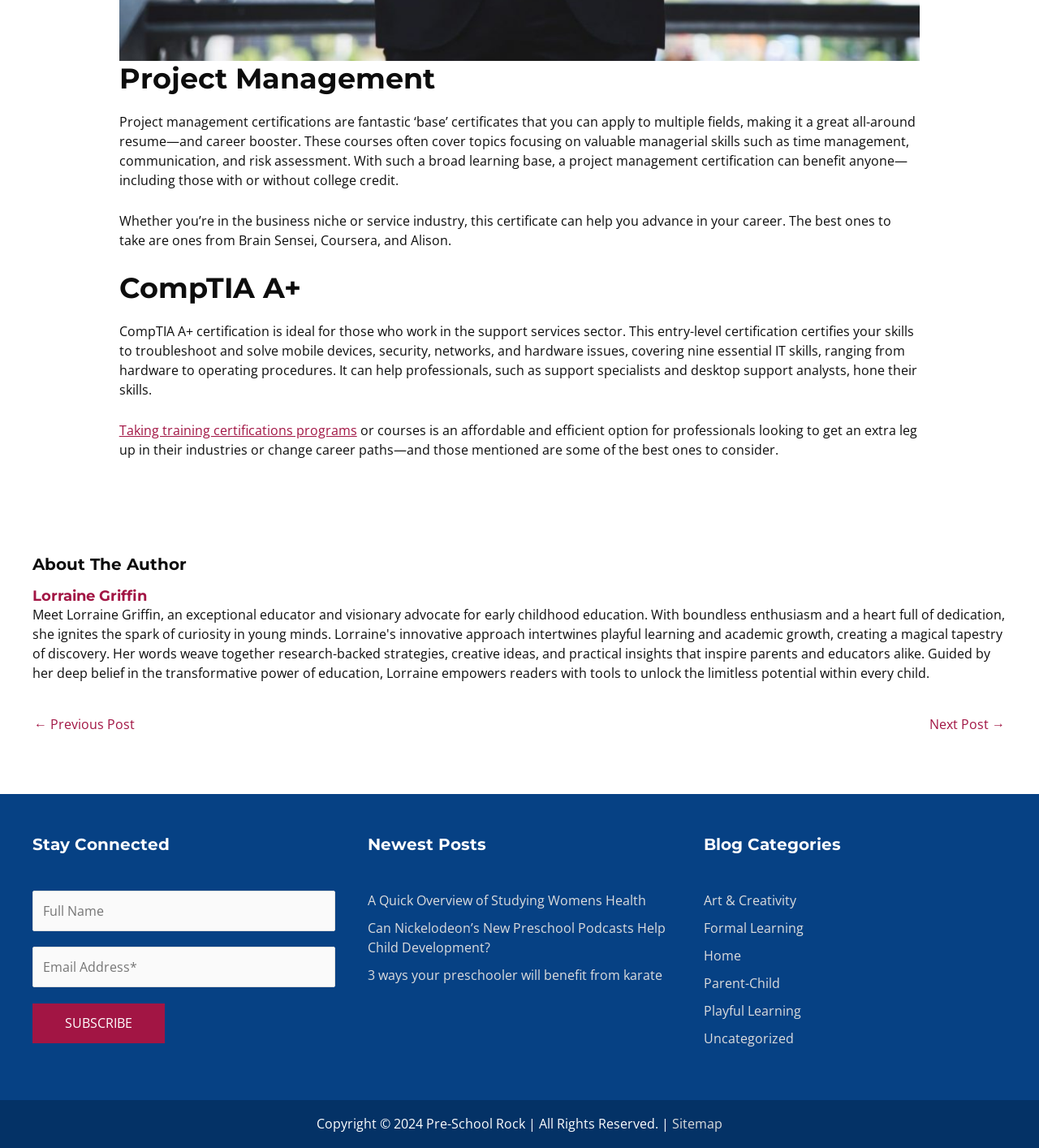Please provide a brief answer to the question using only one word or phrase: 
What is the main topic of the webpage?

Project Management